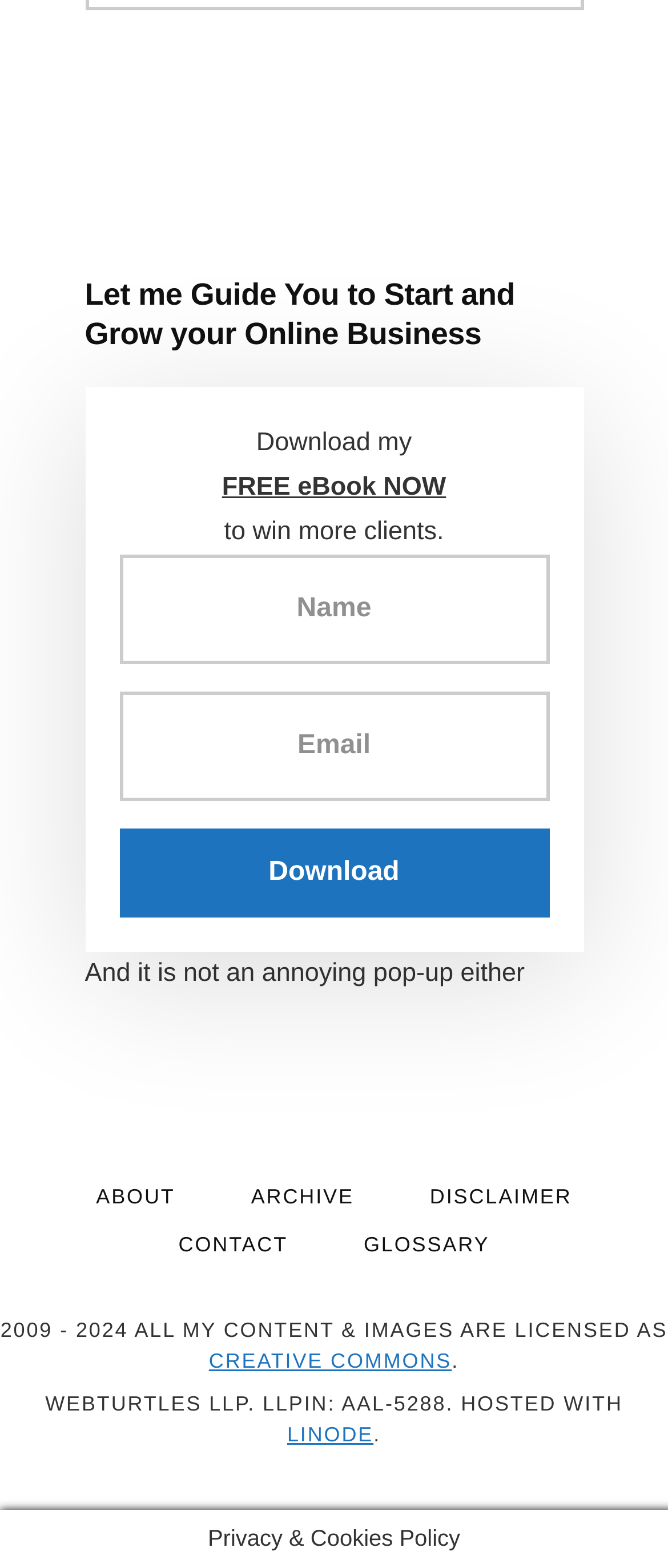Respond with a single word or phrase:
What is the license for the content and images?

Creative Commons